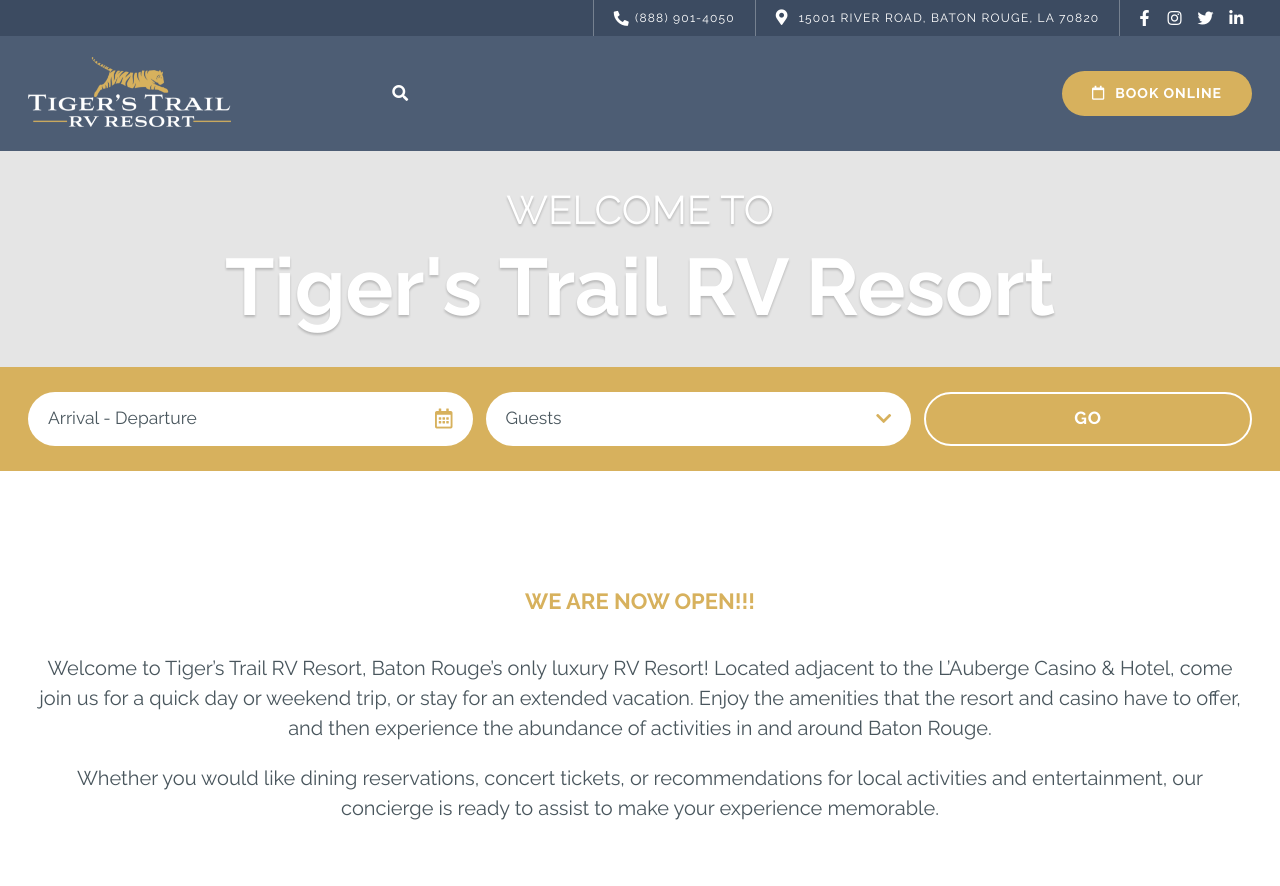Please analyze the image and provide a thorough answer to the question:
What is the phone number to contact the resort?

I found the phone number by looking at the top section of the webpage, where there are several links and icons. One of the links has a phone icon and the text '(888) 901-4050', which is likely the phone number to contact the resort.